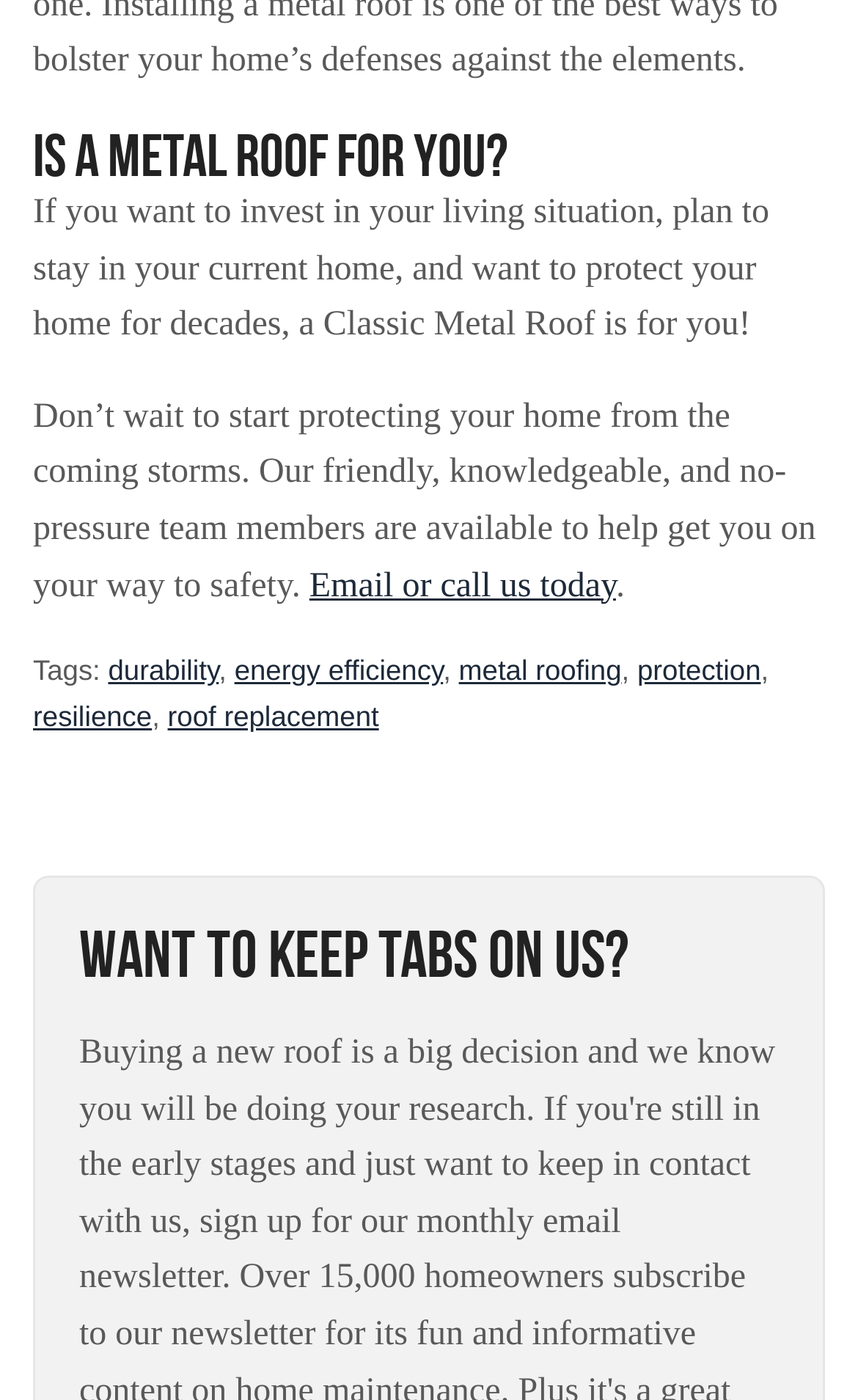What is the main topic of the webpage?
Respond with a short answer, either a single word or a phrase, based on the image.

Metal roof